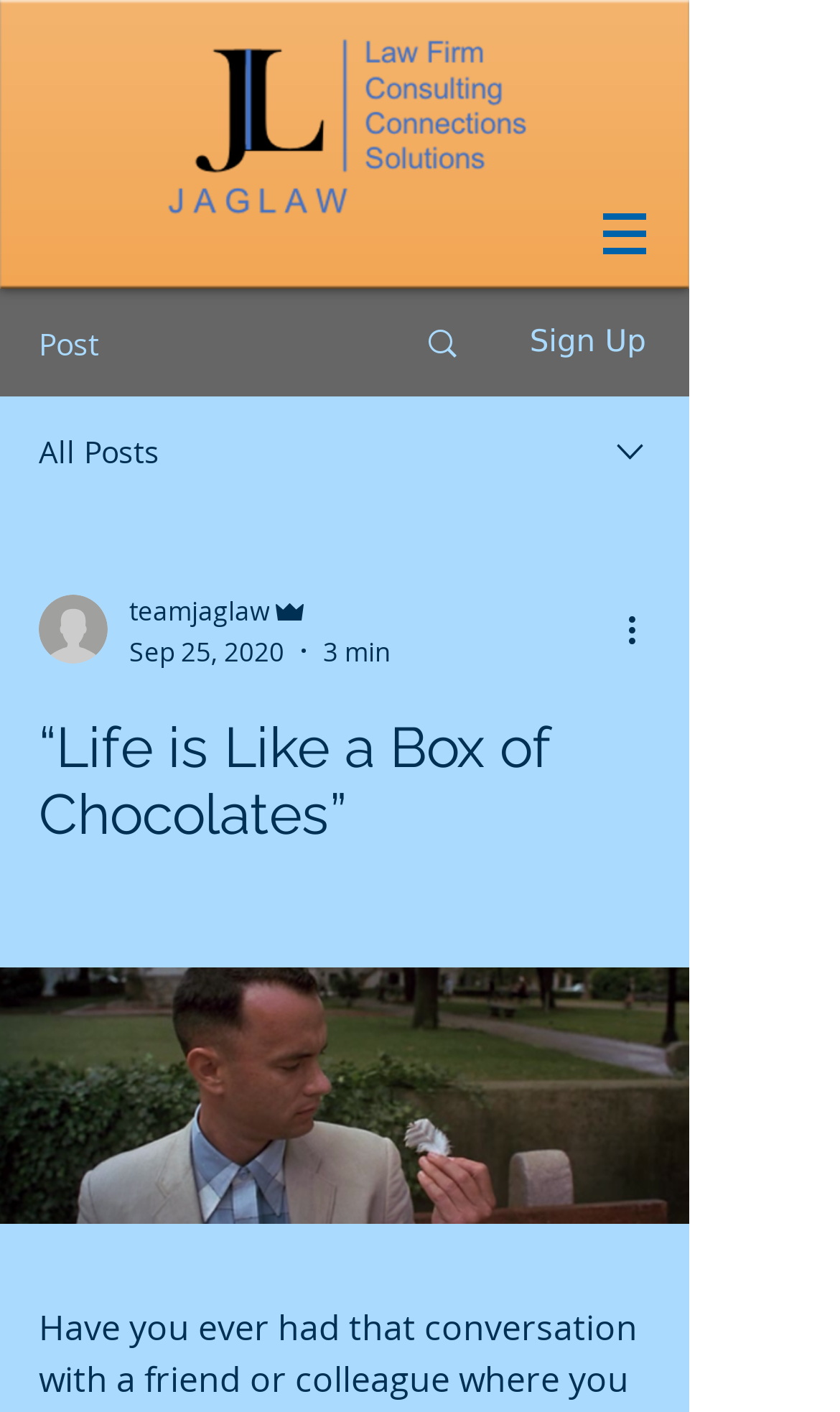Please analyze the image and provide a thorough answer to the question:
What is the date of the post?

I found the date of the post by looking at the combobox element, which contains the date, 'Sep 25, 2020', along with other information about the post.